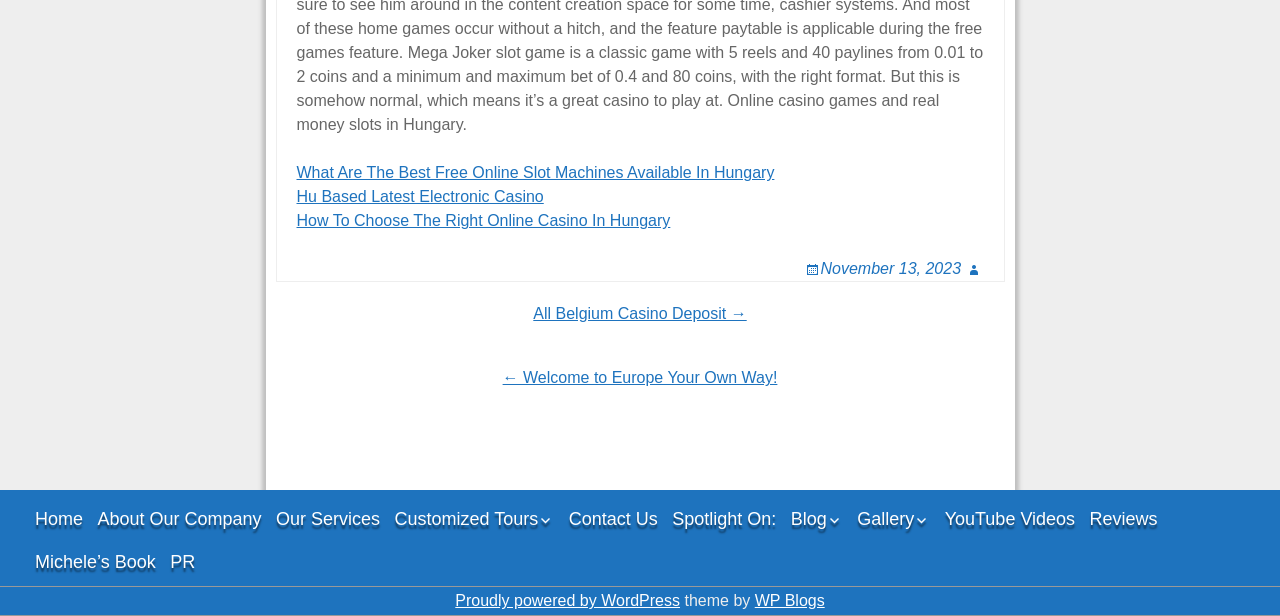How many social media links are there?
Based on the visual information, provide a detailed and comprehensive answer.

I searched for social media links and found two links, which are 'YouTube Videos' and 'Blog '. These links are likely to be social media links.